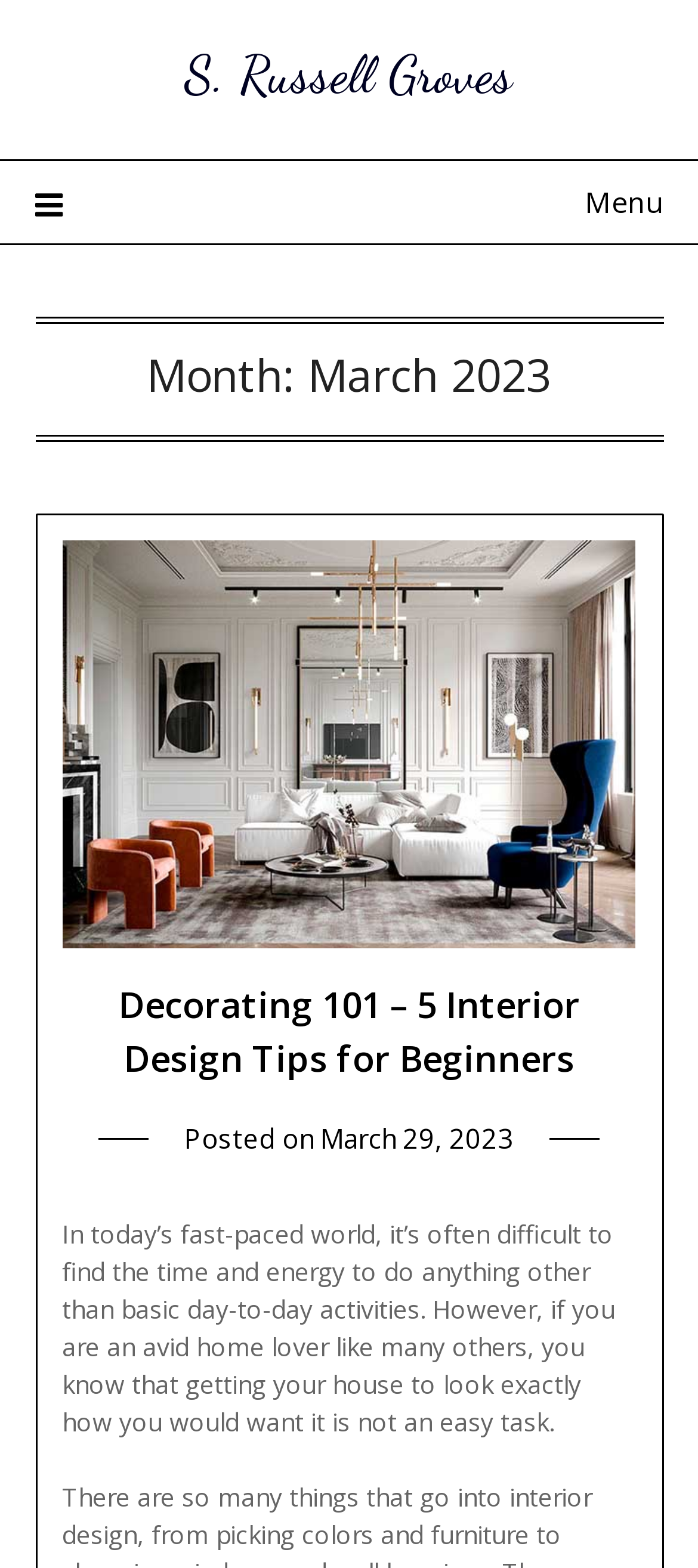Given the webpage screenshot and the description, determine the bounding box coordinates (top-left x, top-left y, bottom-right x, bottom-right y) that define the location of the UI element matching this description: March 29, 2023March 29, 2023

[0.459, 0.714, 0.736, 0.737]